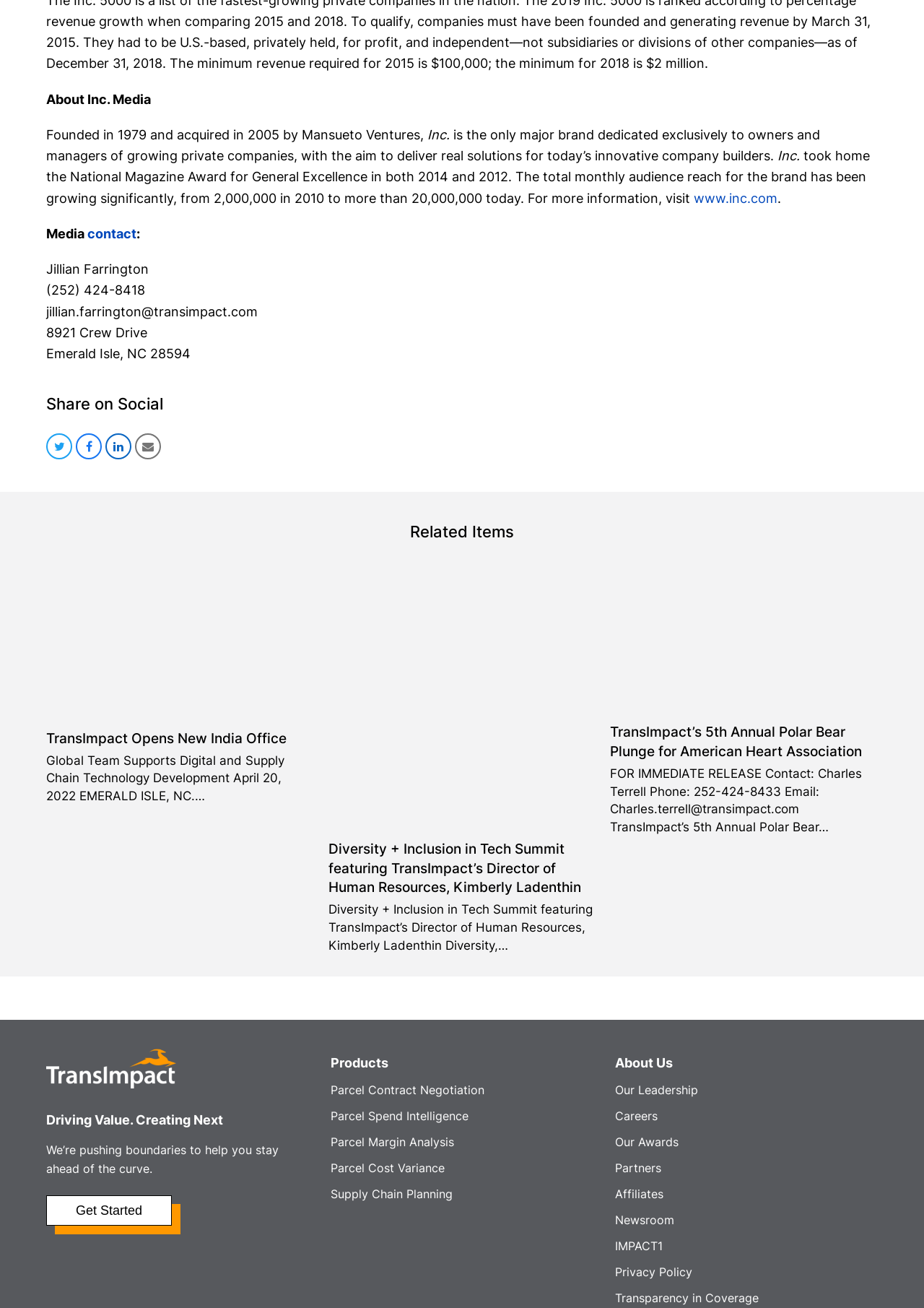What is the name of the company?
By examining the image, provide a one-word or phrase answer.

Inc.